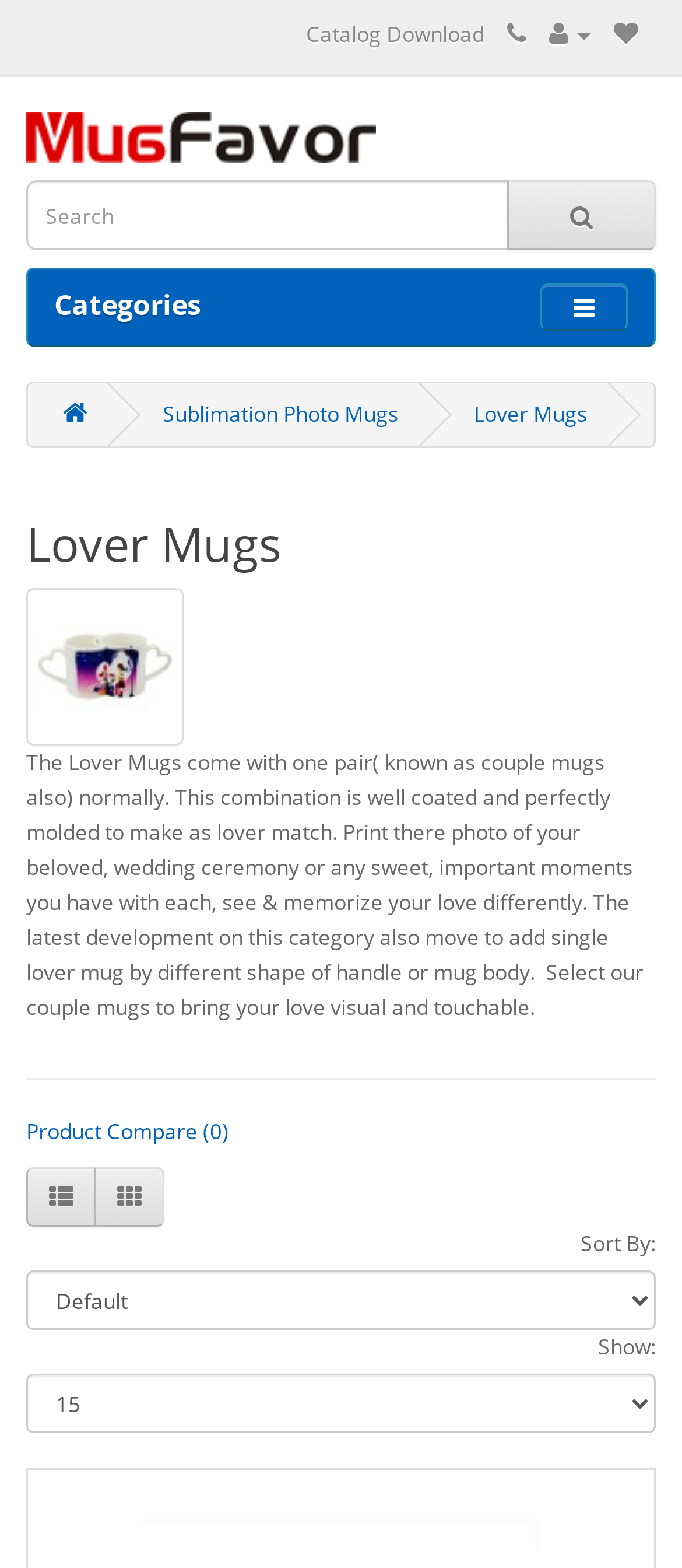What is the default number of products shown?
Please provide a single word or phrase as the answer based on the screenshot.

Not specified